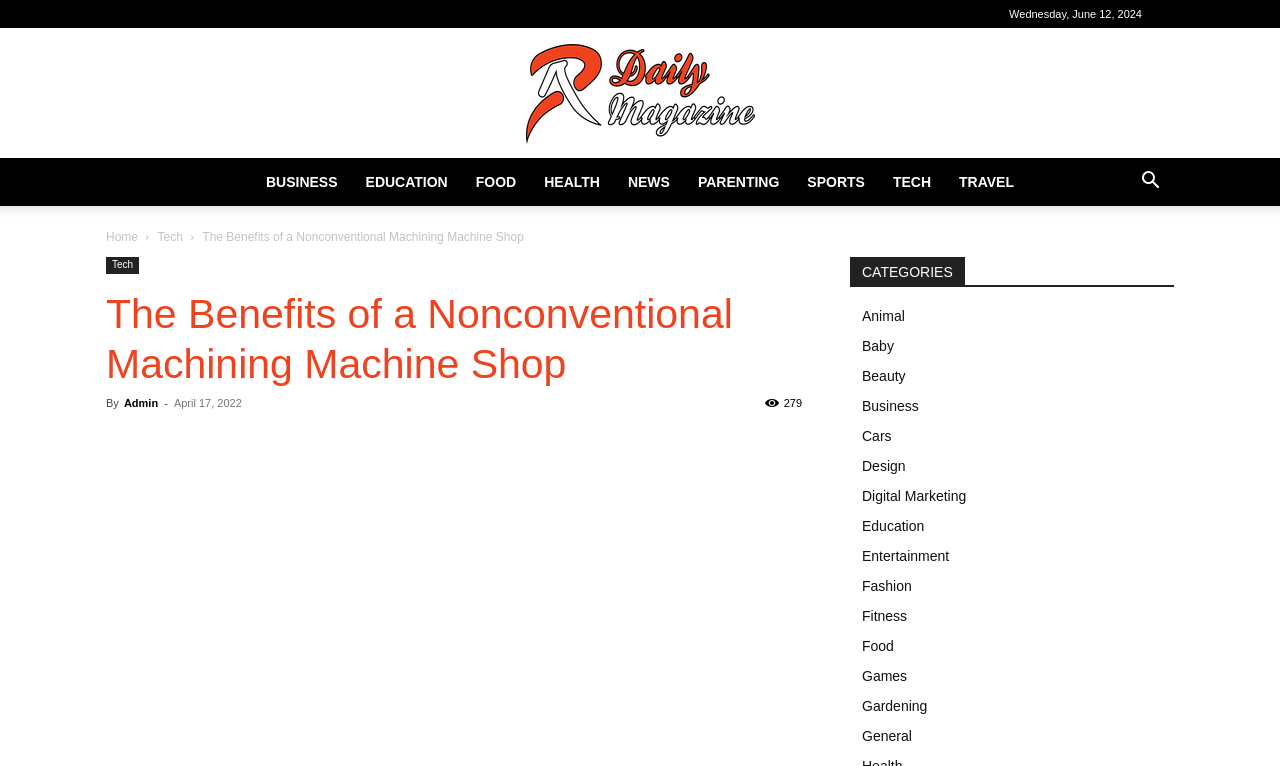Provide the bounding box coordinates of the UI element this sentence describes: "Cars".

[0.673, 0.559, 0.697, 0.58]